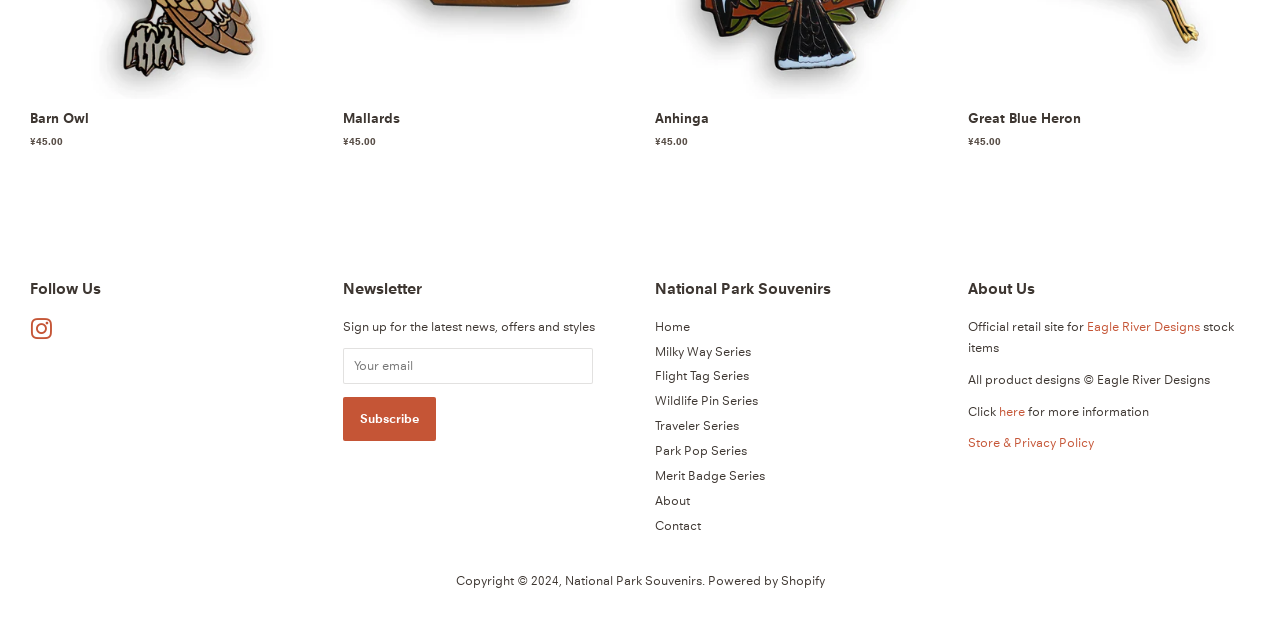Please find the bounding box for the following UI element description. Provide the coordinates in (top-left x, top-left y, bottom-right x, bottom-right y) format, with values between 0 and 1: aria-label="Your email" name="contact[email]" placeholder="Your email"

[0.268, 0.559, 0.463, 0.617]